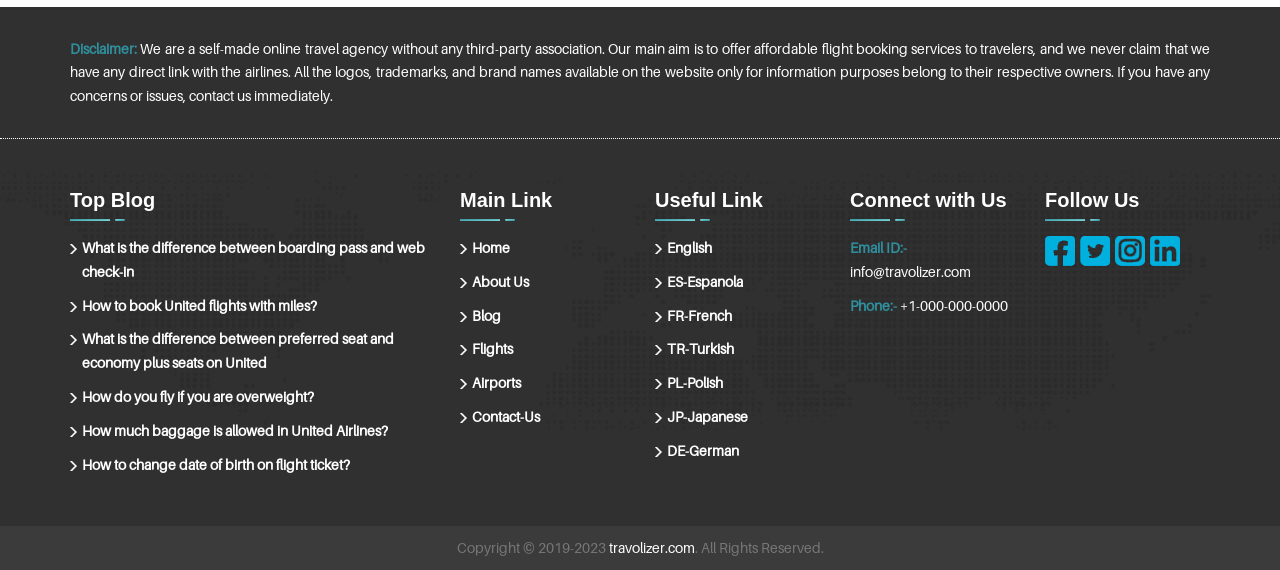What type of content is available in the 'Top Blog' section?
Please answer the question with a detailed response using the information from the screenshot.

The links available in the 'Top Blog' section, such as 'What is the difference between boarding pass and web check-in' and 'How to book United flights with miles?', suggest that this section contains travel-related articles or blog posts.